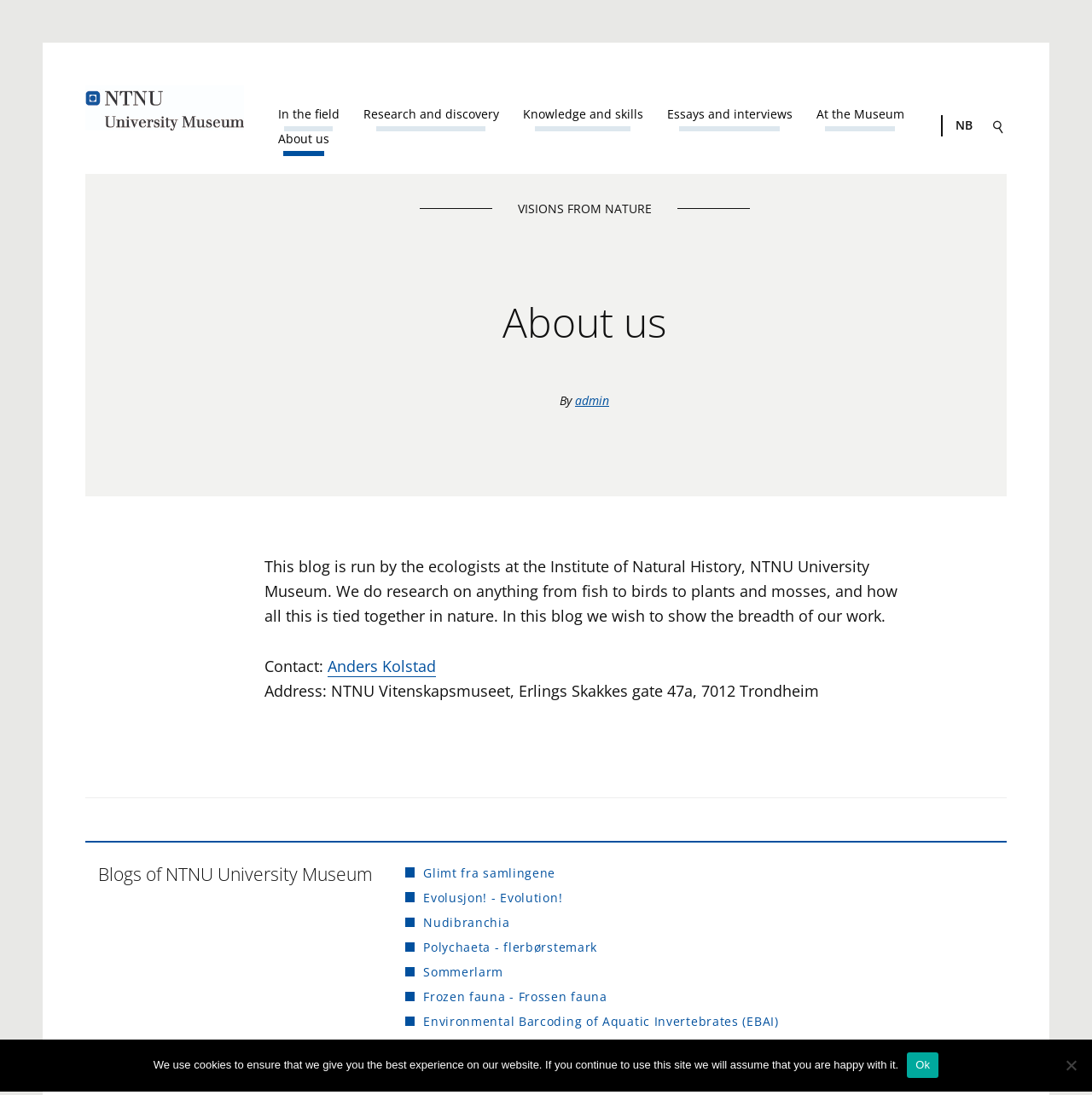Please find and report the bounding box coordinates of the element to click in order to perform the following action: "Filter by C.A.R.E. Center". The coordinates should be expressed as four float numbers between 0 and 1, in the format [left, top, right, bottom].

None